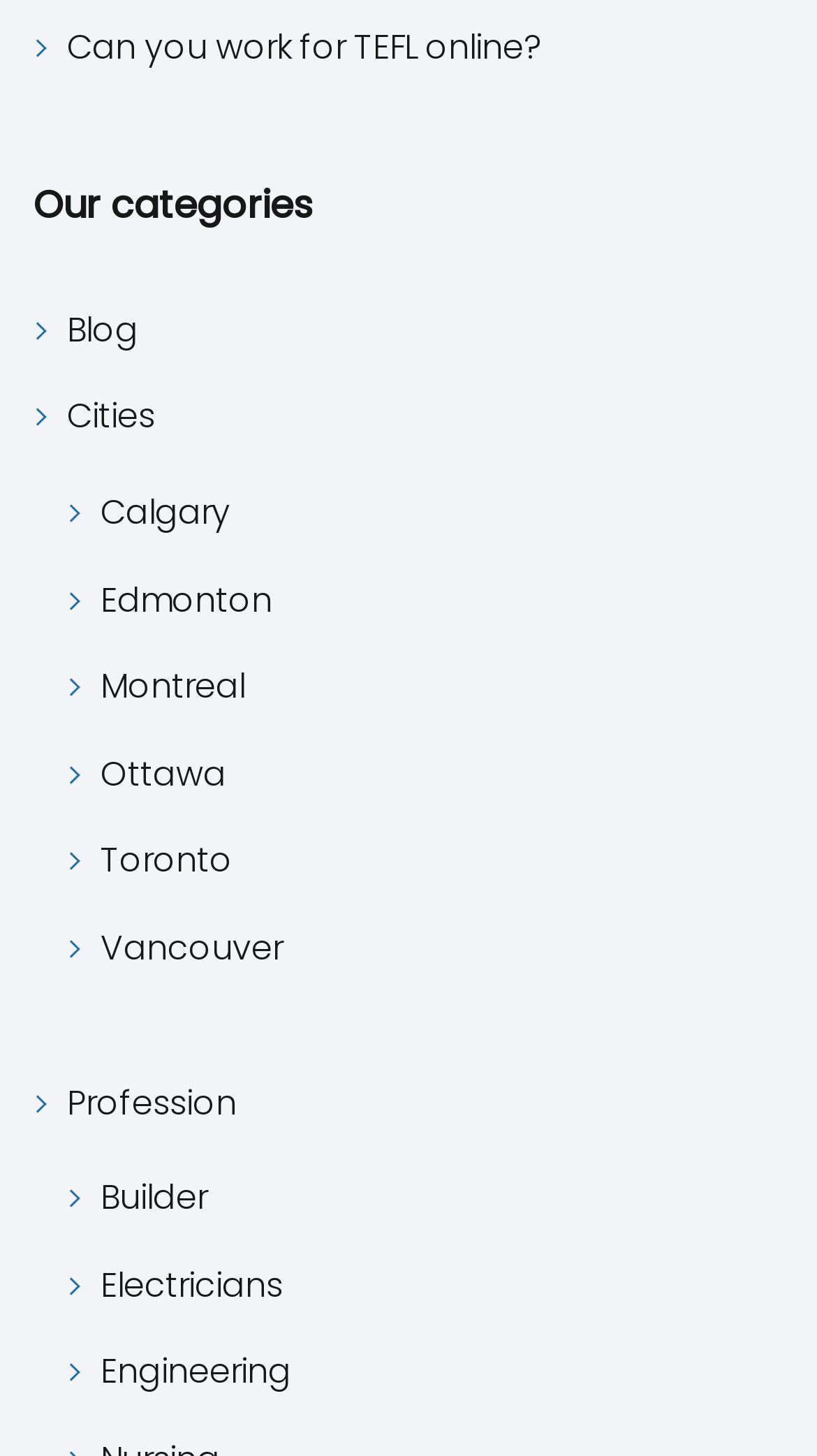Find the bounding box coordinates of the element I should click to carry out the following instruction: "Visit the 'Blog' page".

[0.082, 0.208, 0.169, 0.245]